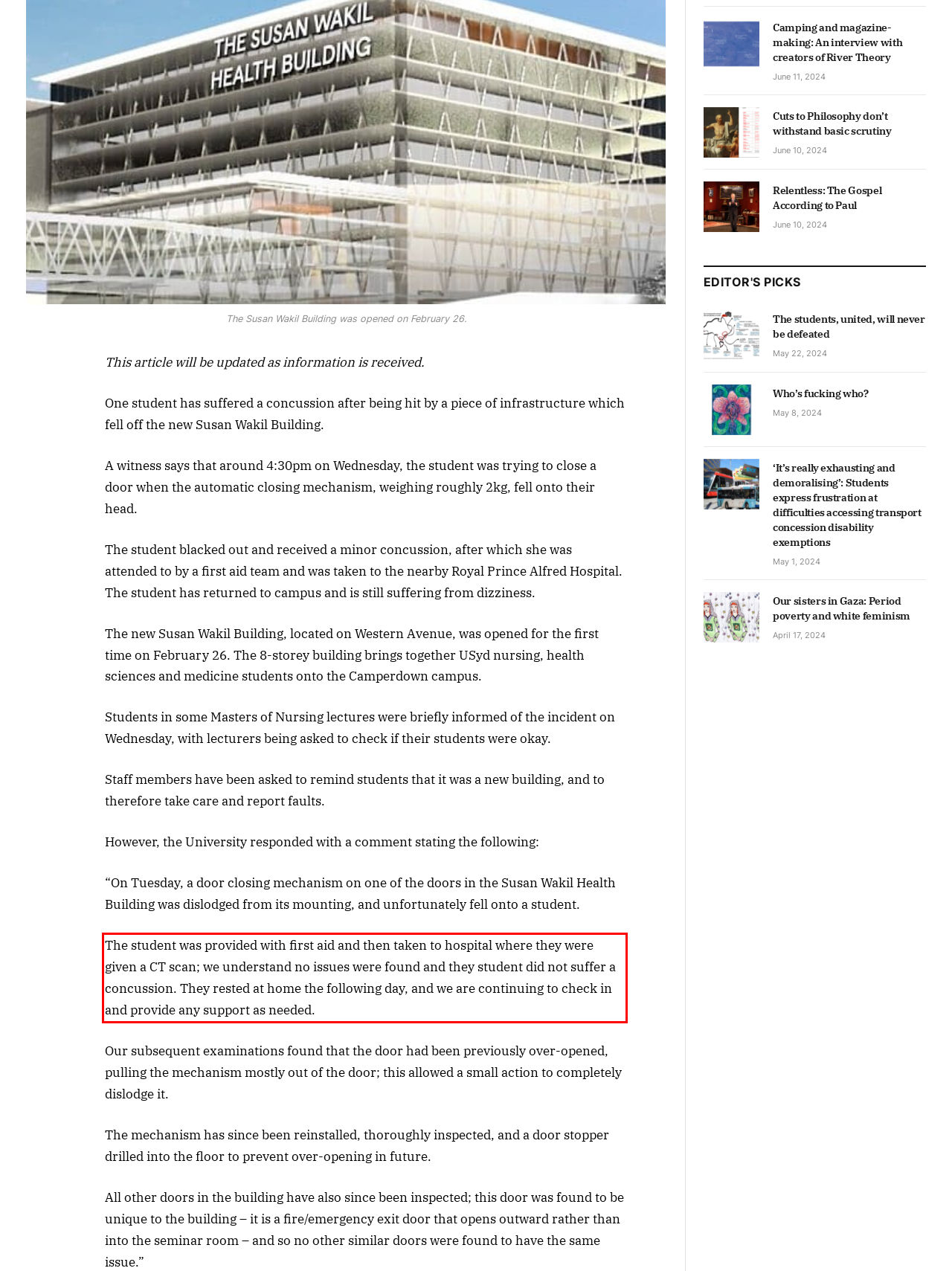You are provided with a screenshot of a webpage featuring a red rectangle bounding box. Extract the text content within this red bounding box using OCR.

The student was provided with first aid and then taken to hospital where they were given a CT scan; we understand no issues were found and they student did not suffer a concussion. They rested at home the following day, and we are continuing to check in and provide any support as needed.